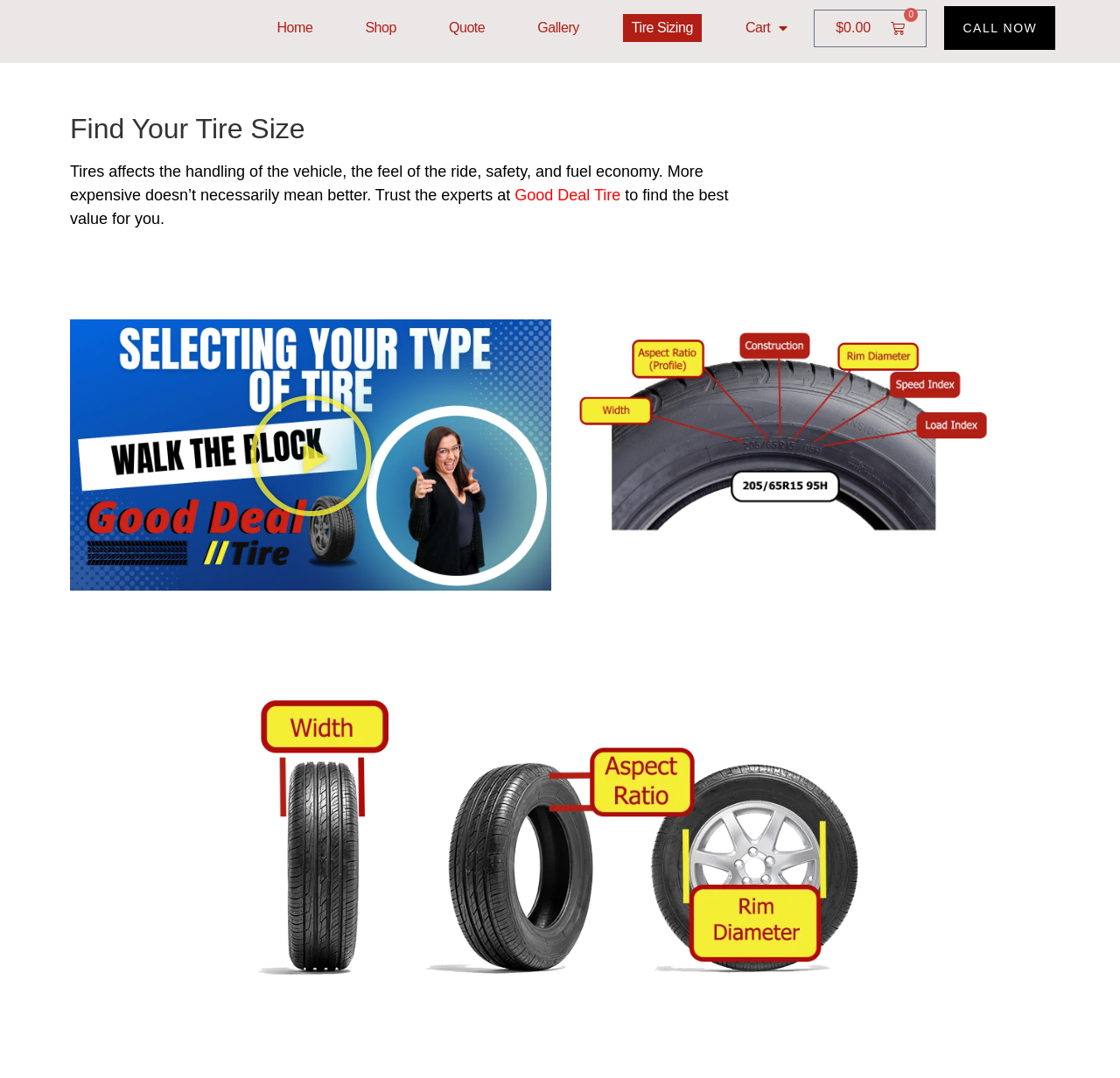Determine the bounding box for the described UI element: "CALL NOW".

[0.843, 0.006, 0.942, 0.046]